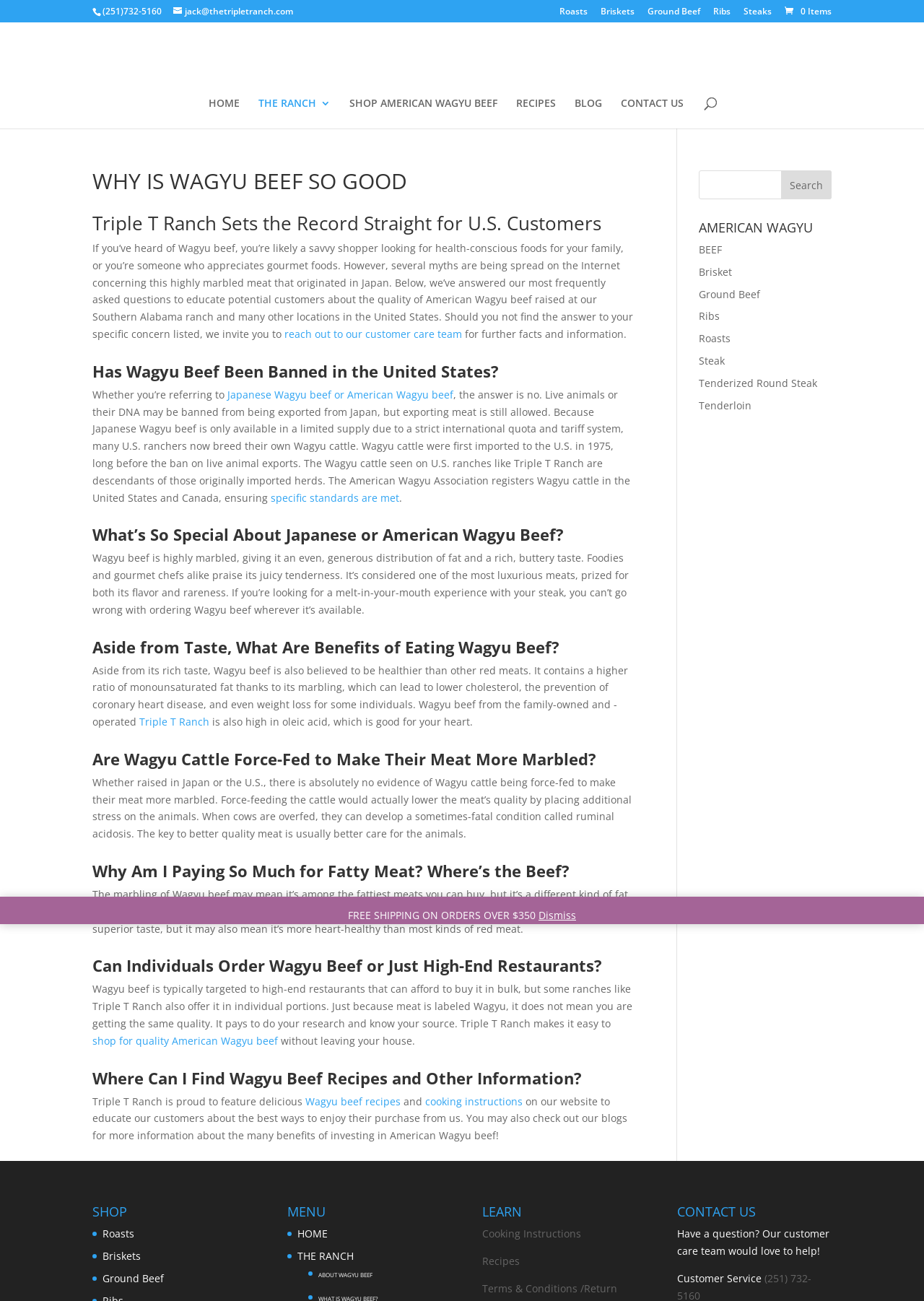What types of Wagyu beef products can be purchased from Triple T Ranch?
Please respond to the question with as much detail as possible.

The types of Wagyu beef products can be found in the menu section of the webpage, which includes links to Roasts, Briskets, Ground Beef, Ribs, and Steaks.